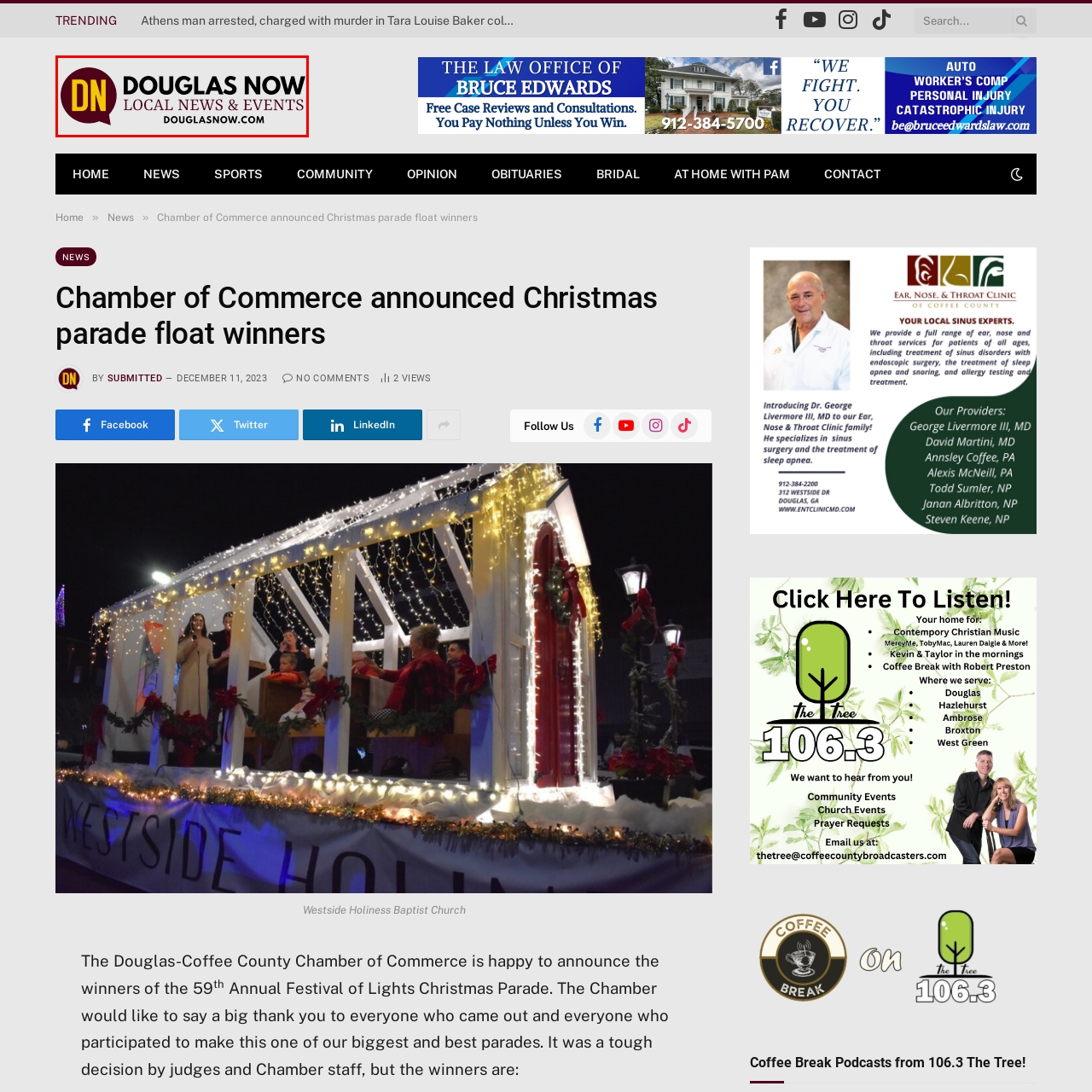Examine the portion of the image marked by the red rectangle, What is the URL of Douglas Now's website? Answer concisely using a single word or phrase.

DOUGLASNOW.COM